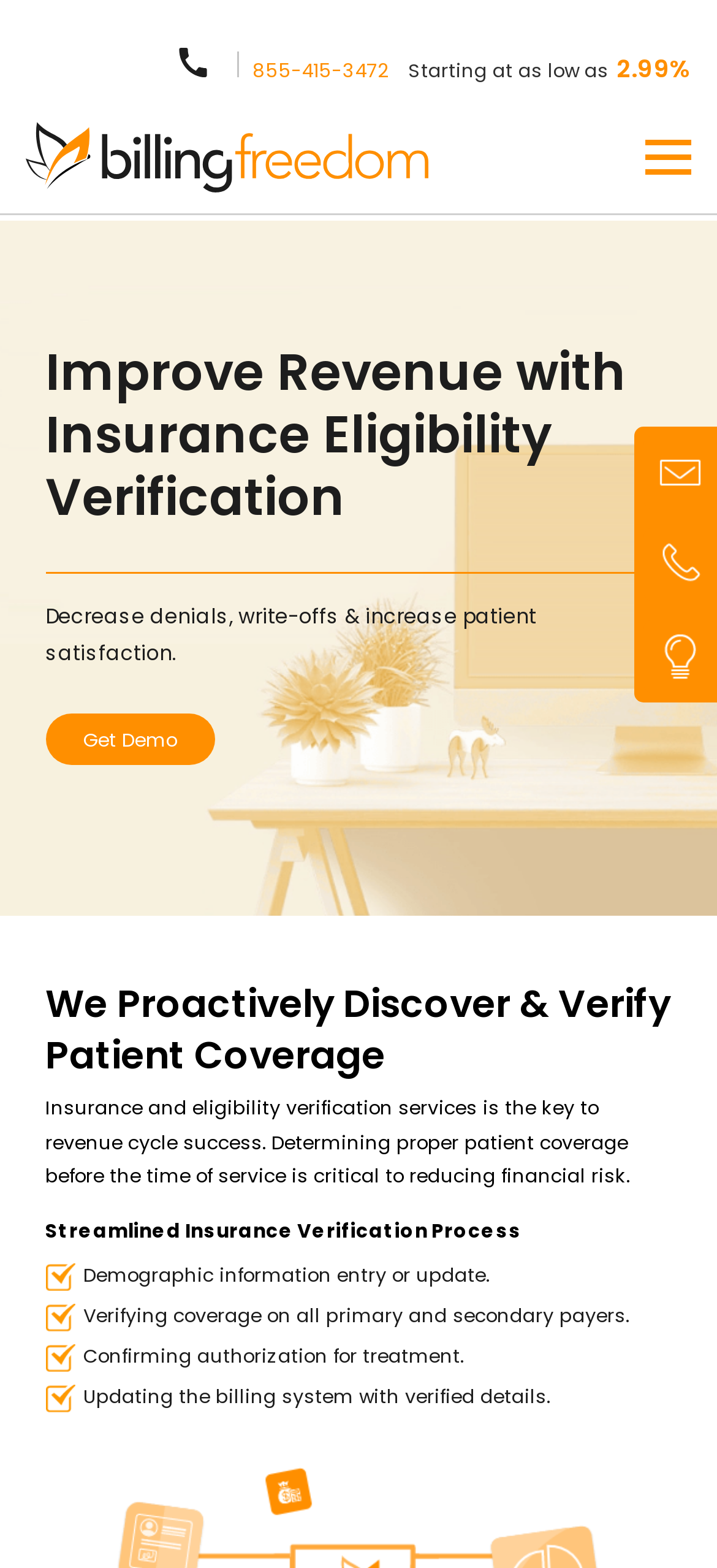Describe all the visual and textual components of the webpage comprehensively.

The webpage is about insurance eligibility verification services, specifically highlighting the benefits of using BillingFreedom's services. At the top left, there is a logo image of Billing Freedom, accompanied by a heading that reads "Improve Revenue with Insurance Eligibility Verification". Below this, a brief description is provided, stating that the service can decrease denials, write-offs, and increase patient satisfaction. A "Get Demo" link is placed nearby.

On the top right, there is an image with a "Call us for Demo" label, along with a phone number link "855-415-3472". Next to this, a promotional message is displayed, stating that the service starts at a low rate of 2.99%.

Further down, a heading "We Proactively Discover & Verify Patient Coverage" is followed by a paragraph of text explaining the importance of insurance and eligibility verification services in reducing financial risk.

The webpage then outlines the streamlined insurance verification process, marked by a series of tick icons and accompanying text descriptions. These steps include demographic information entry or update, verifying coverage on all primary and secondary payers, confirming authorization for treatment, and updating the billing system with verified details.